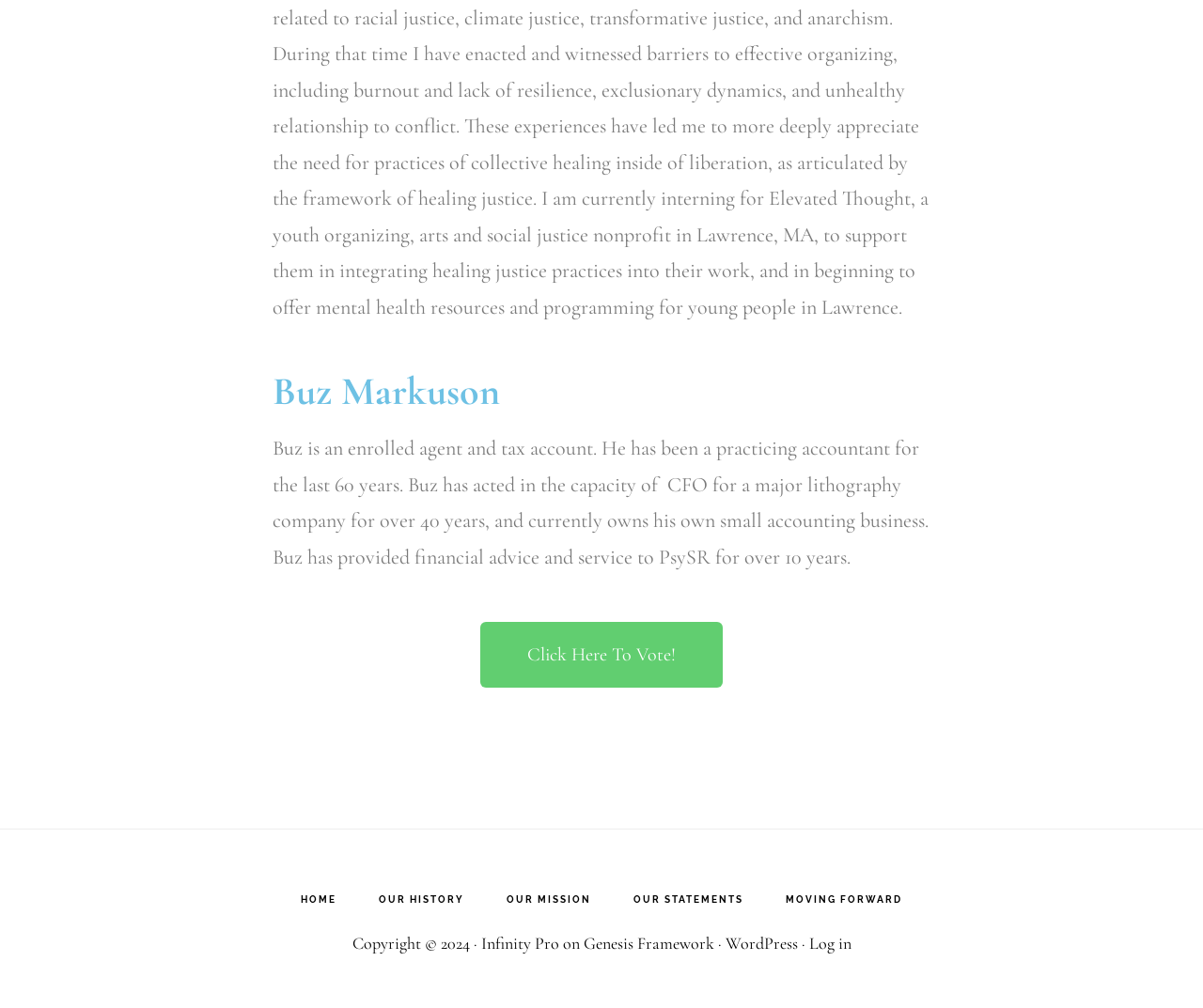Look at the image and write a detailed answer to the question: 
How many links are present in the navigation section?

The navigation section has 5 links, namely 'HOME', 'OUR HISTORY', 'OUR MISSION', 'OUR STATEMENTS', and 'MOVING FORWARD'.